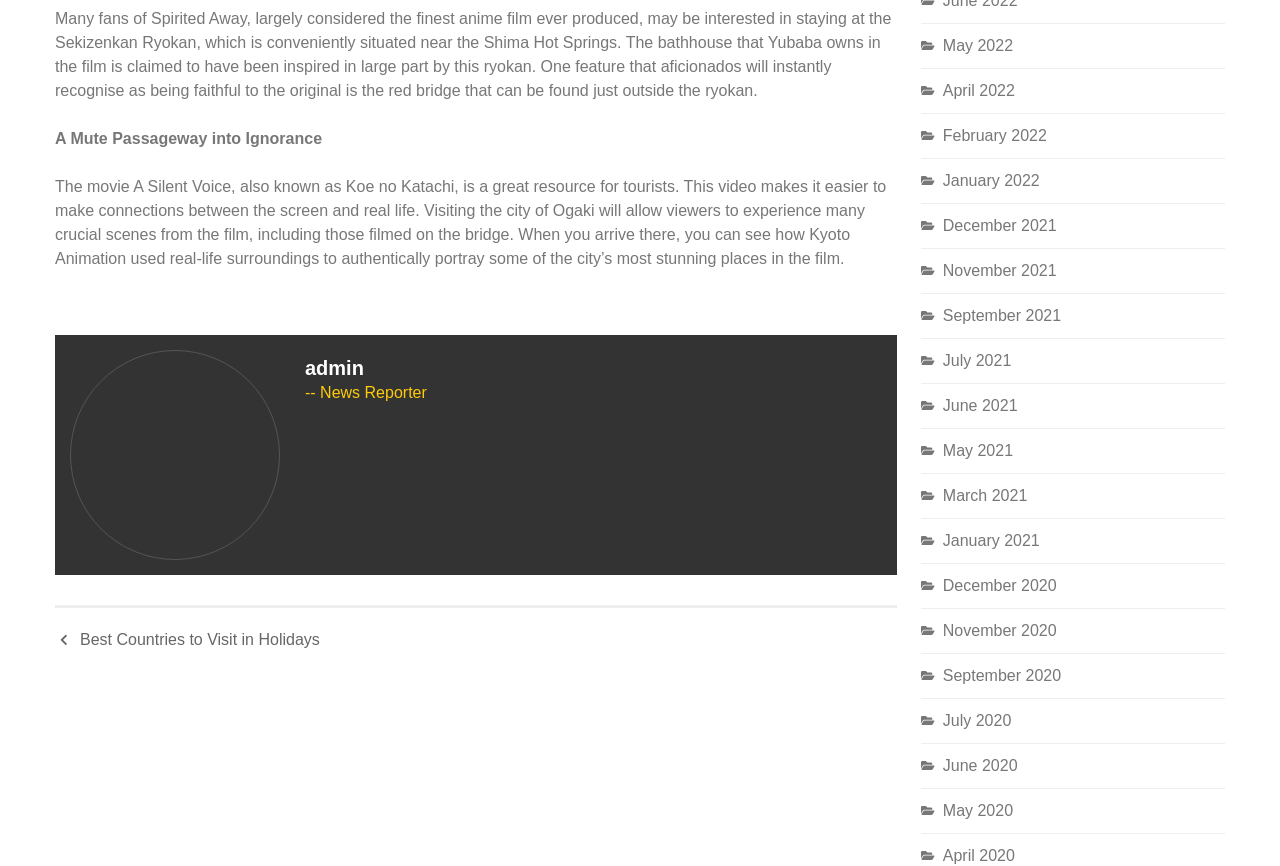What is the name of the ryokan inspired by Spirited Away?
Based on the screenshot, respond with a single word or phrase.

Sekizenkan Ryokan